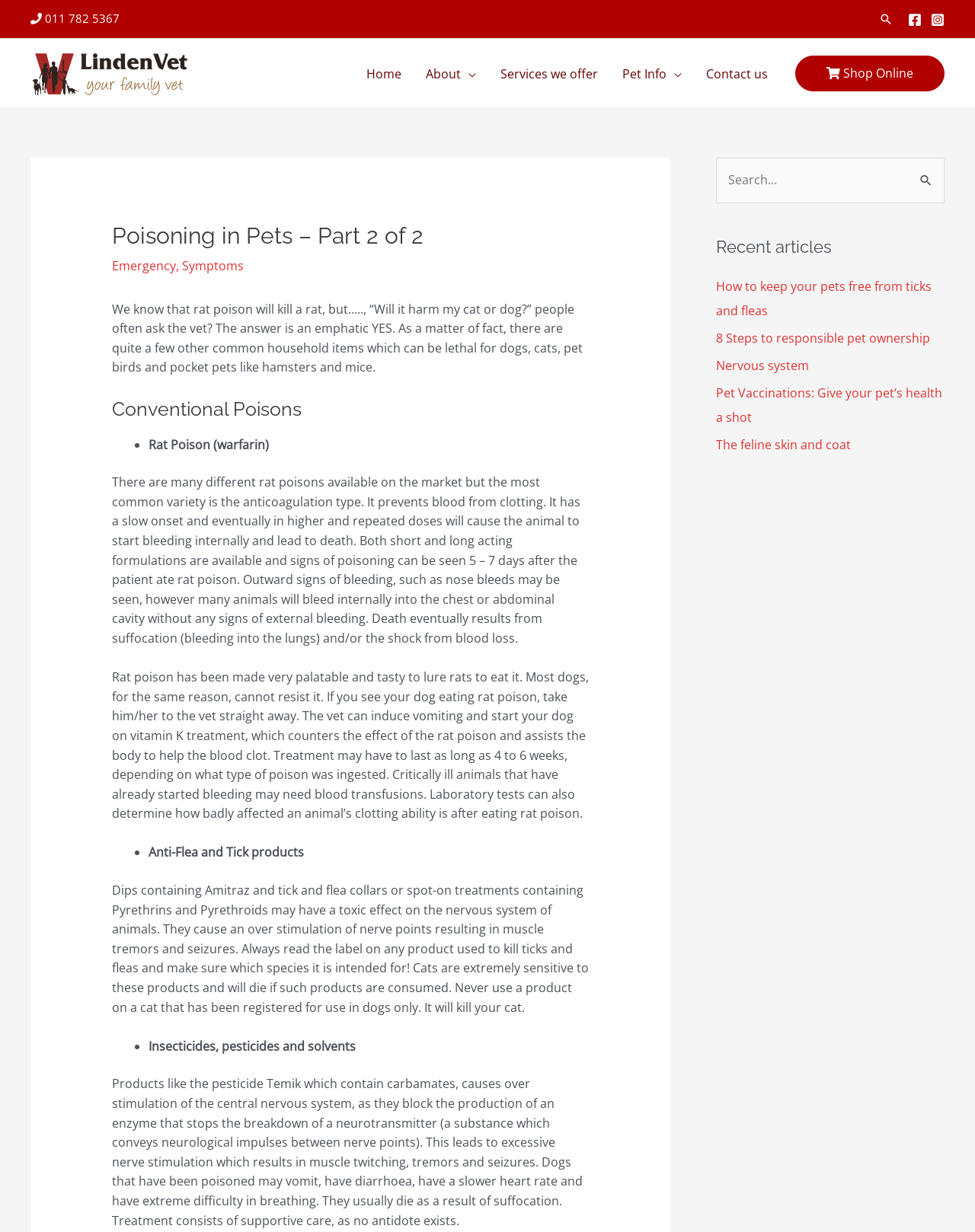What is the main heading of this webpage? Please extract and provide it.

Poisoning in Pets – Part 2 of 2